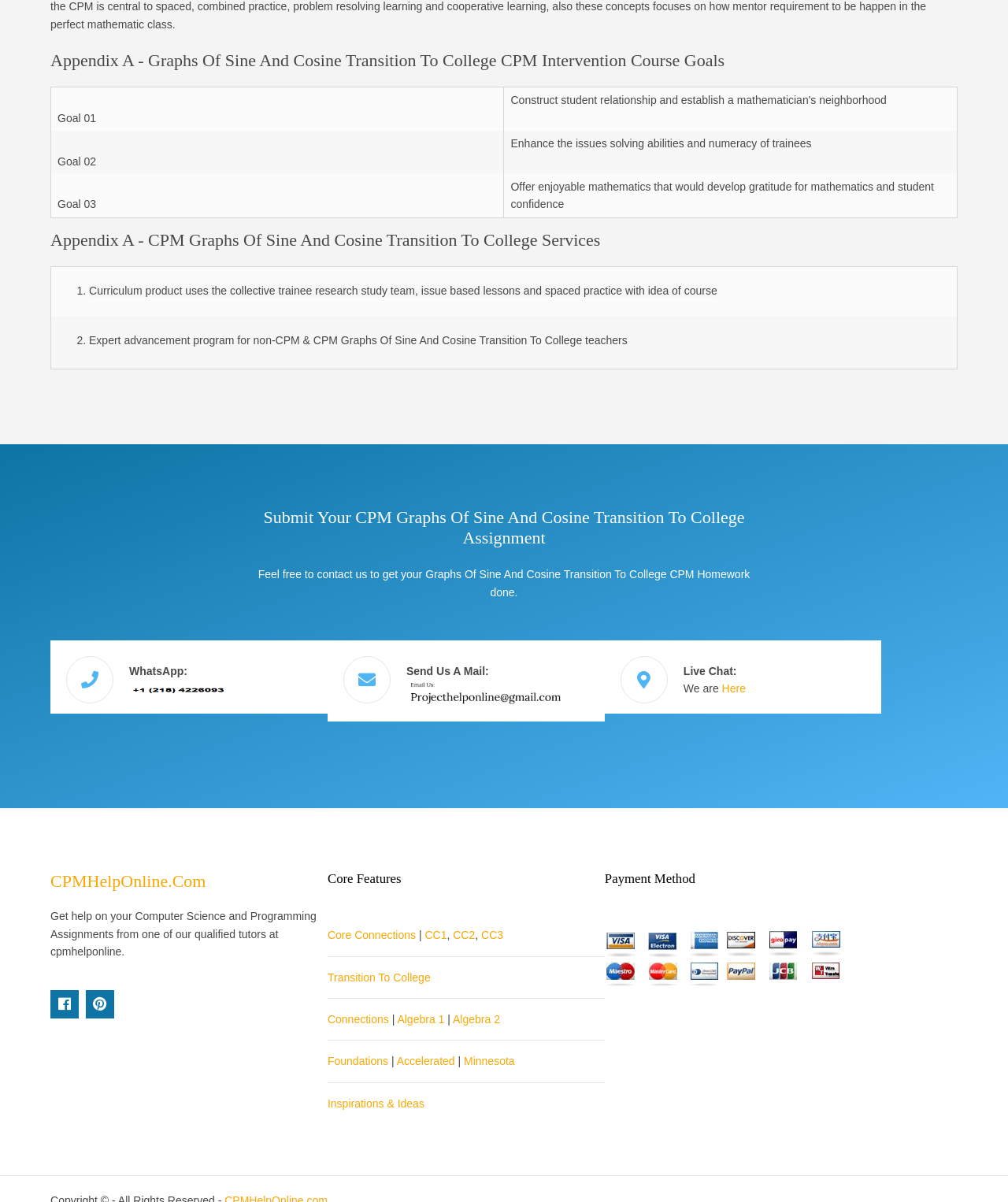Determine the bounding box coordinates for the region that must be clicked to execute the following instruction: "Send us an email".

[0.442, 0.553, 0.524, 0.564]